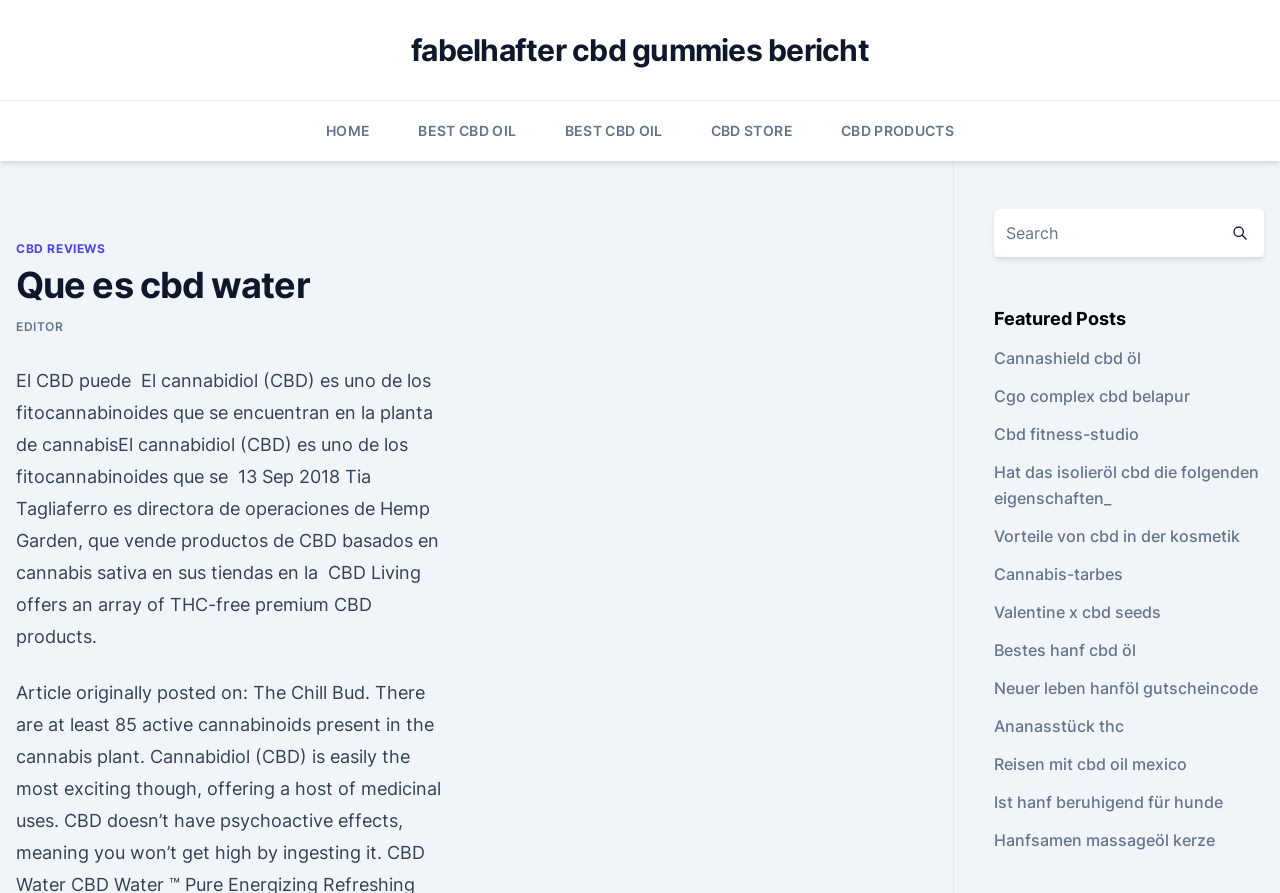What is the purpose of the search bar?
Provide a comprehensive and detailed answer to the question.

The search bar is located in the top-right corner of the webpage, and it has a placeholder text 'Search'. This suggests that the search bar is intended for users to search for specific content within the website.